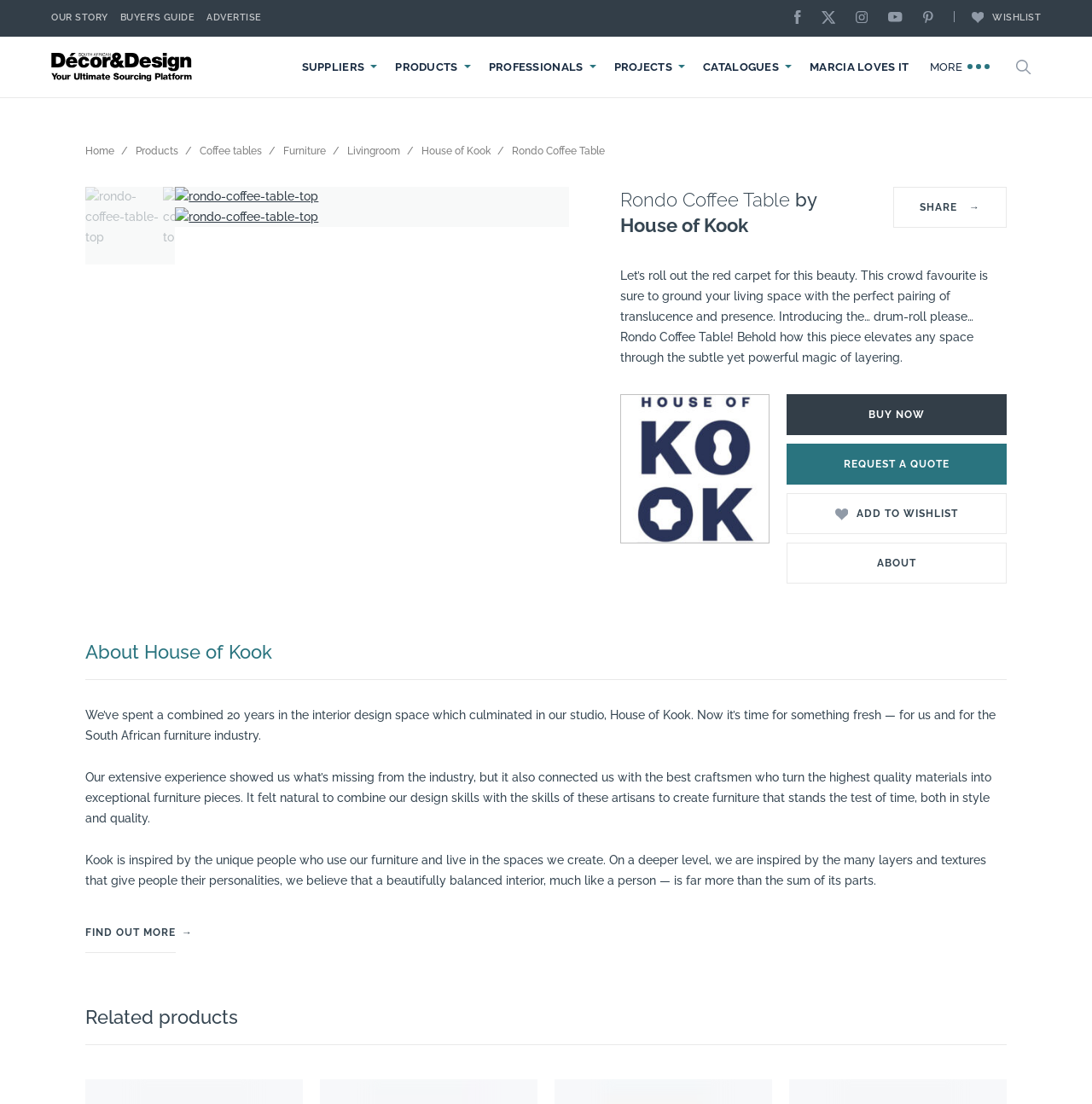Please determine the bounding box coordinates of the element's region to click in order to carry out the following instruction: "Add the Rondo Coffee Table to wishlist". The coordinates should be four float numbers between 0 and 1, i.e., [left, top, right, bottom].

[0.72, 0.447, 0.922, 0.484]